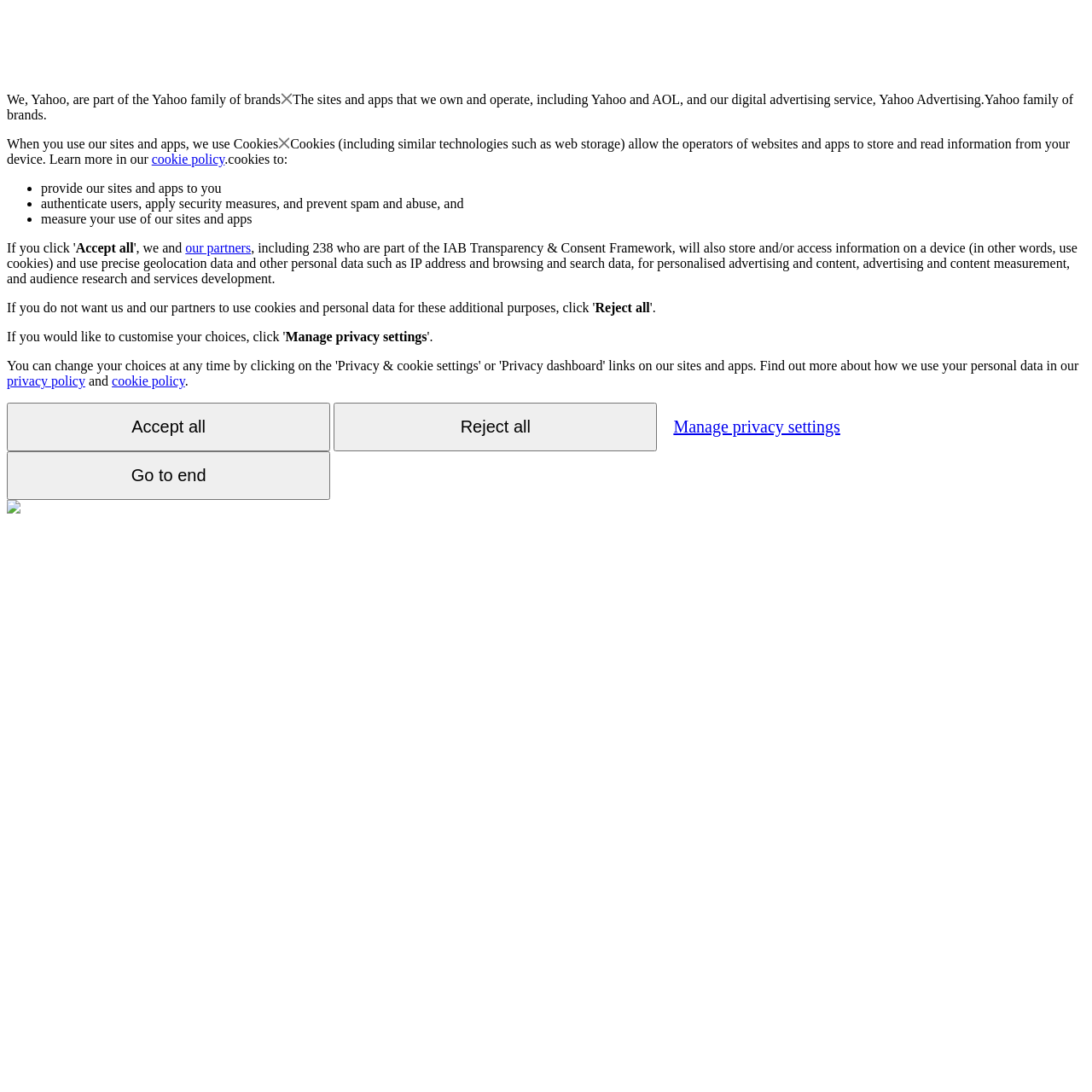Return the bounding box coordinates of the UI element that corresponds to this description: "aria-label="Facebook"". The coordinates must be given as four float numbers in the range of 0 and 1, [left, top, right, bottom].

None